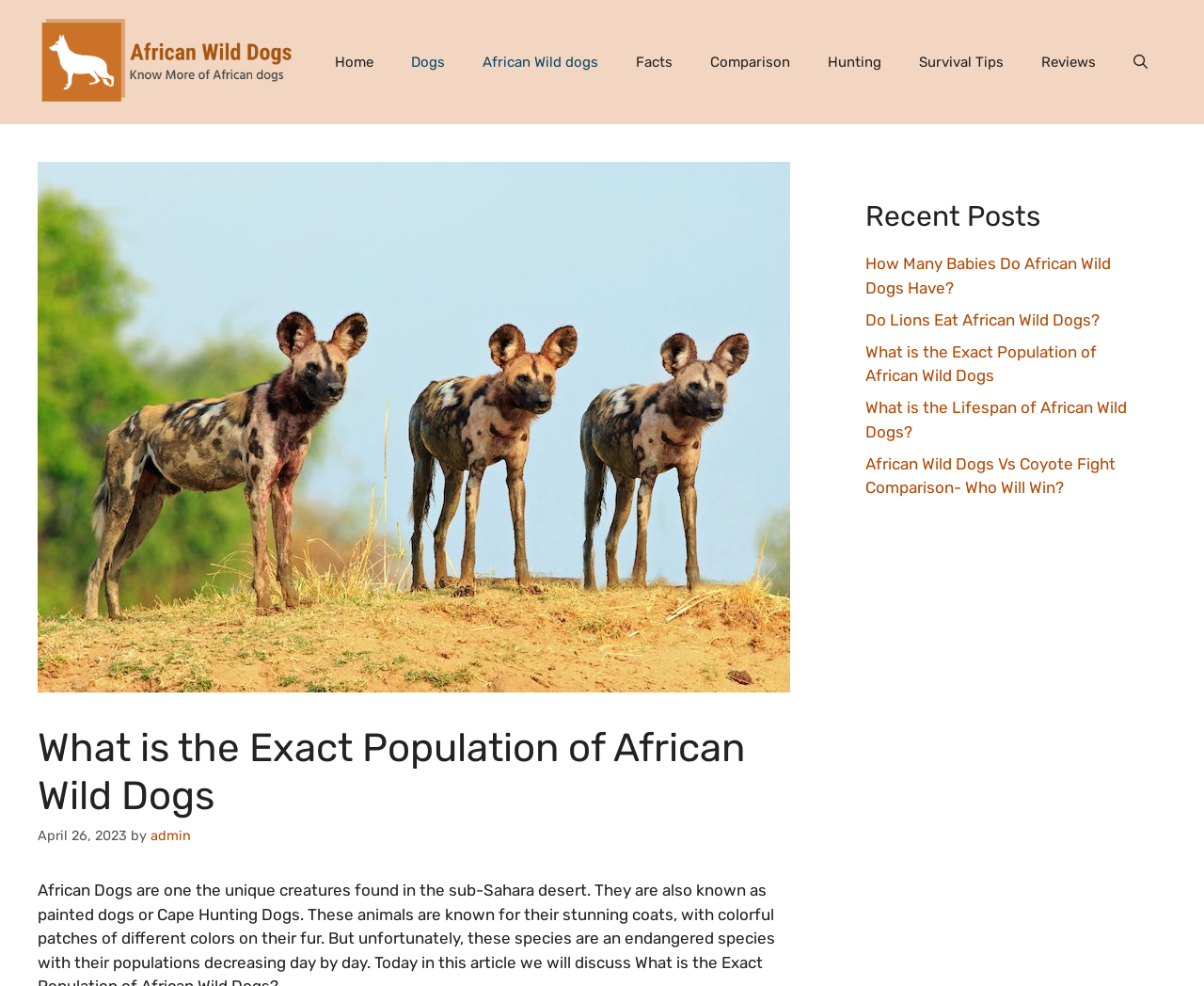Please give a succinct answer using a single word or phrase:
What is the date of the current article?

April 26, 2023